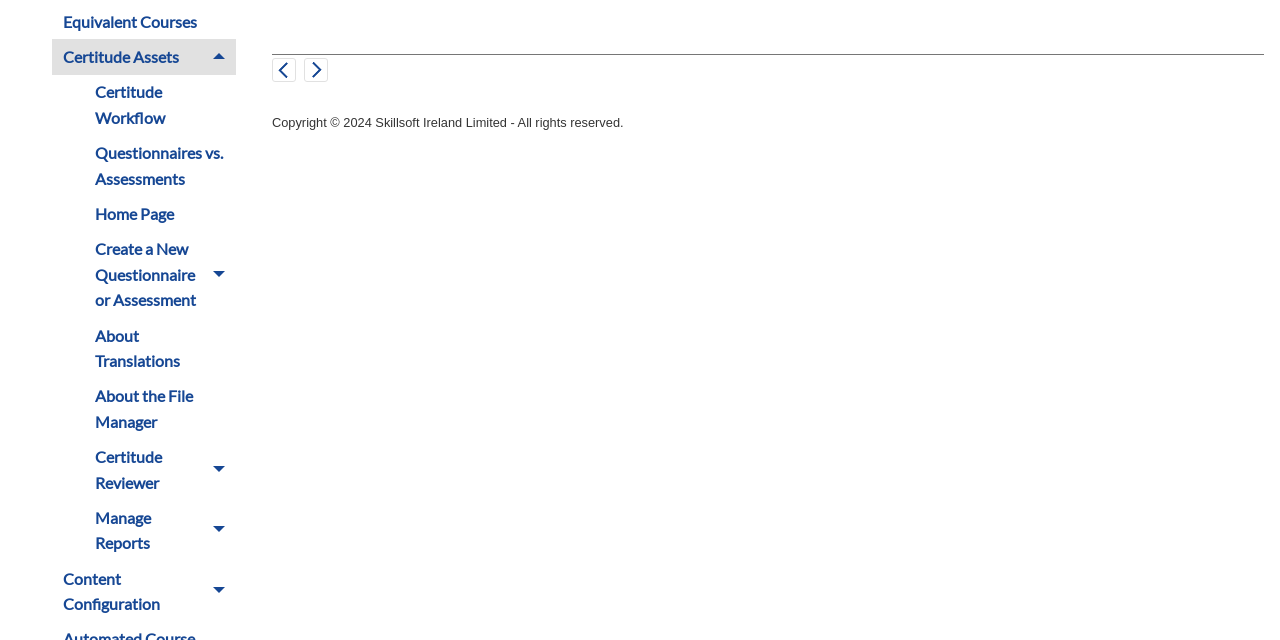Identify the bounding box coordinates for the UI element mentioned here: "Questionnaires vs. Assessments". Provide the coordinates as four float values between 0 and 1, i.e., [left, top, right, bottom].

[0.066, 0.212, 0.184, 0.307]